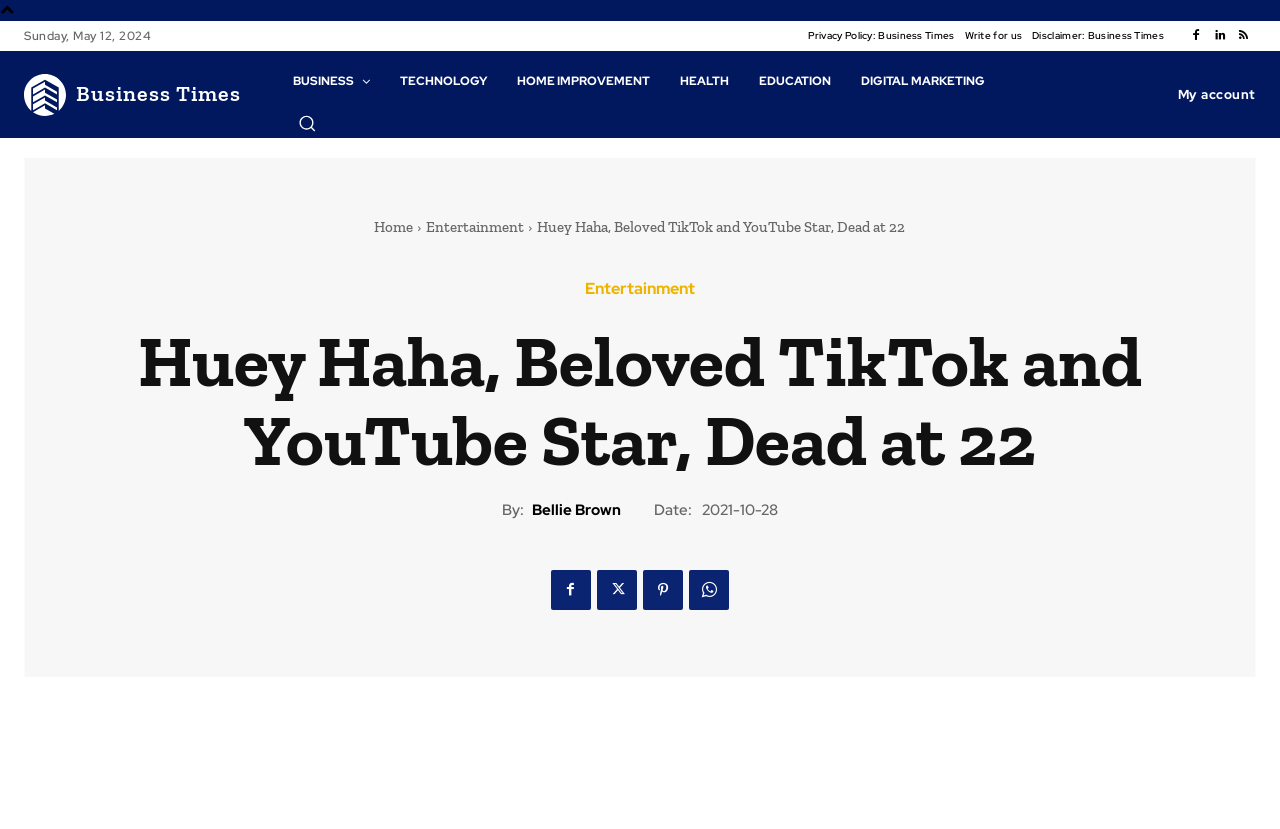Give a one-word or short-phrase answer to the following question: 
What is the name of the website?

Business Times